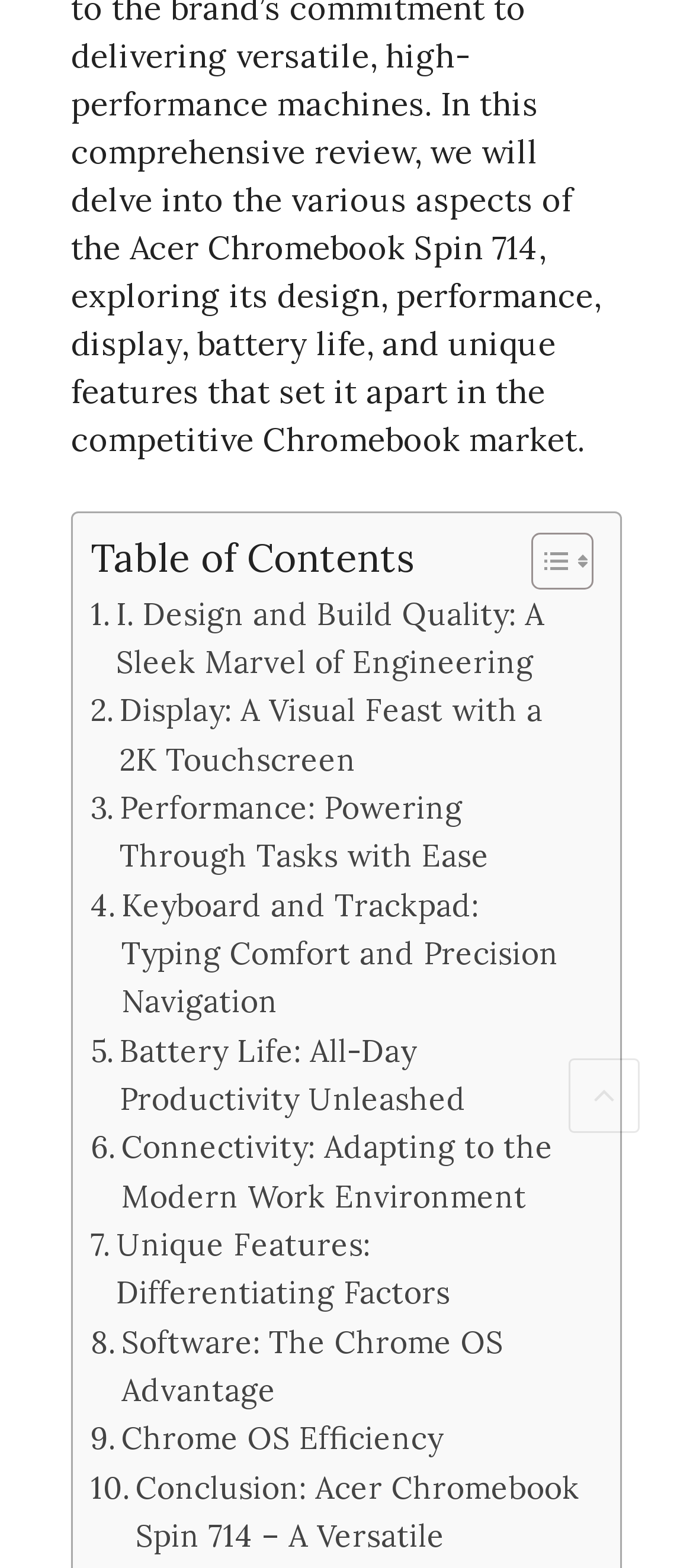Locate the bounding box coordinates of the element that should be clicked to execute the following instruction: "View 'Design and Build Quality: A Sleek Marvel of Engineering'".

[0.131, 0.377, 0.844, 0.439]